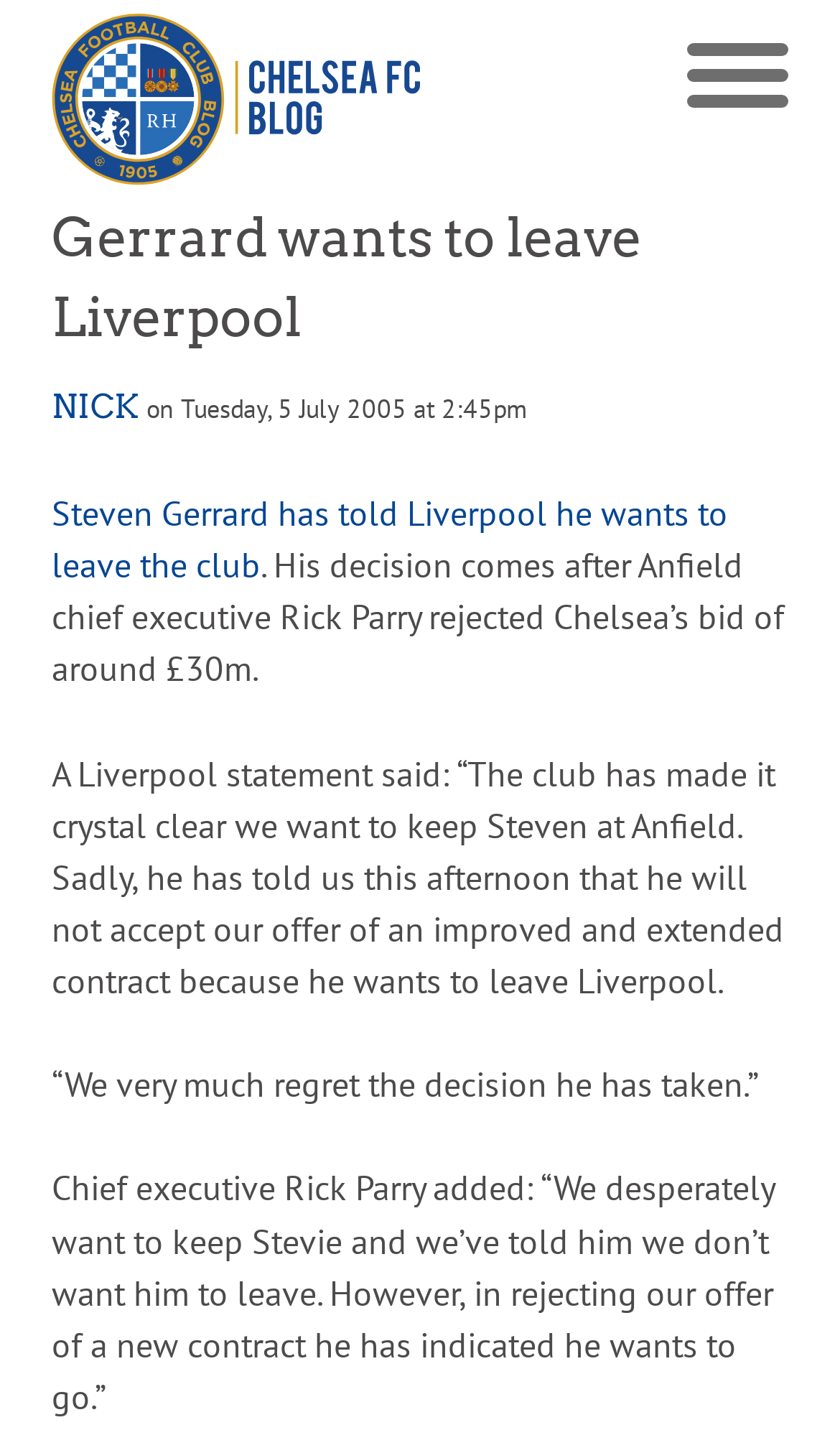What is the response of Liverpool to Steven Gerrard’s decision?
Please look at the screenshot and answer using one word or phrase.

They regret his decision